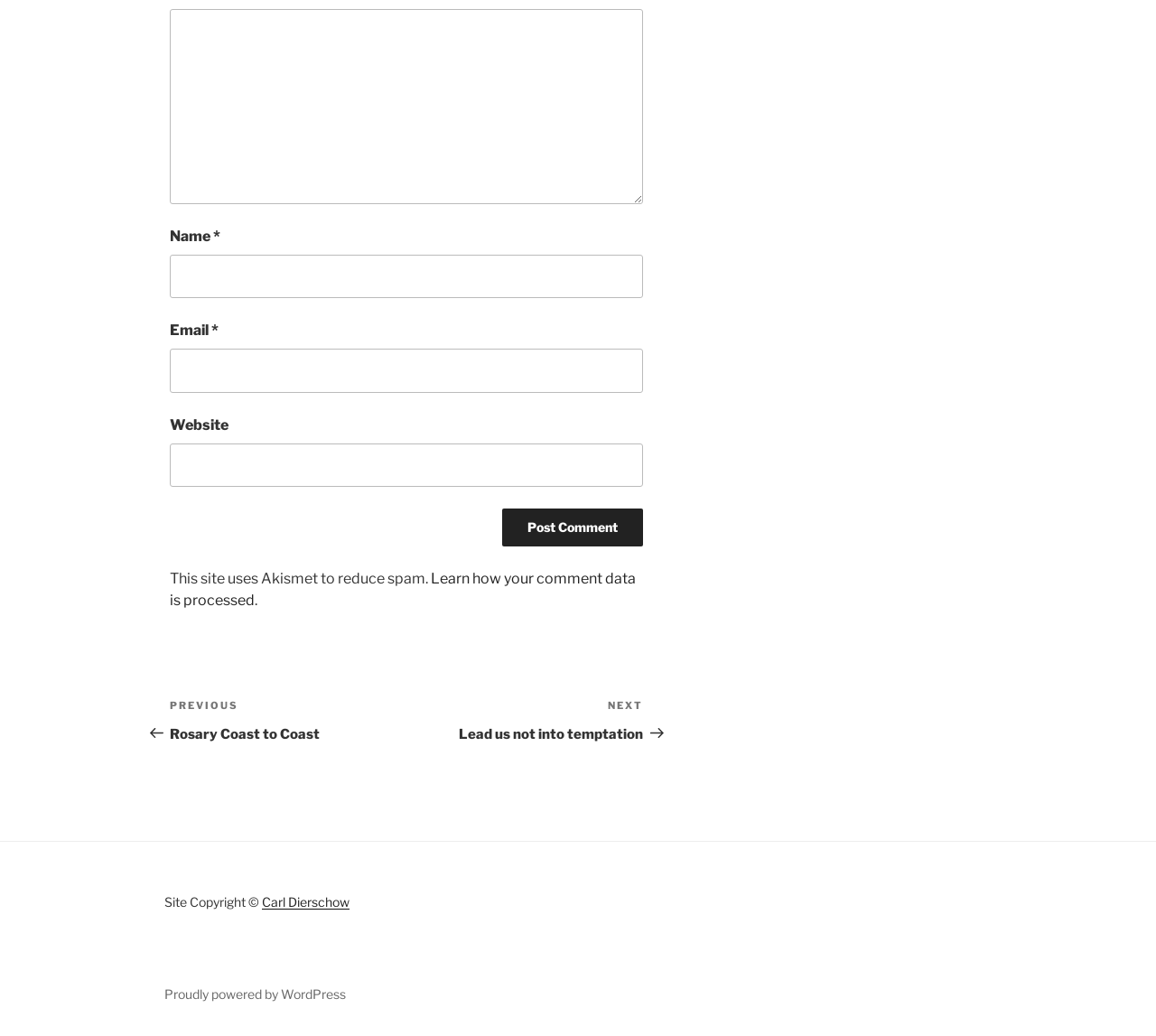Please identify the bounding box coordinates of the region to click in order to complete the given instruction: "Click the Post Comment button". The coordinates should be four float numbers between 0 and 1, i.e., [left, top, right, bottom].

[0.435, 0.491, 0.556, 0.528]